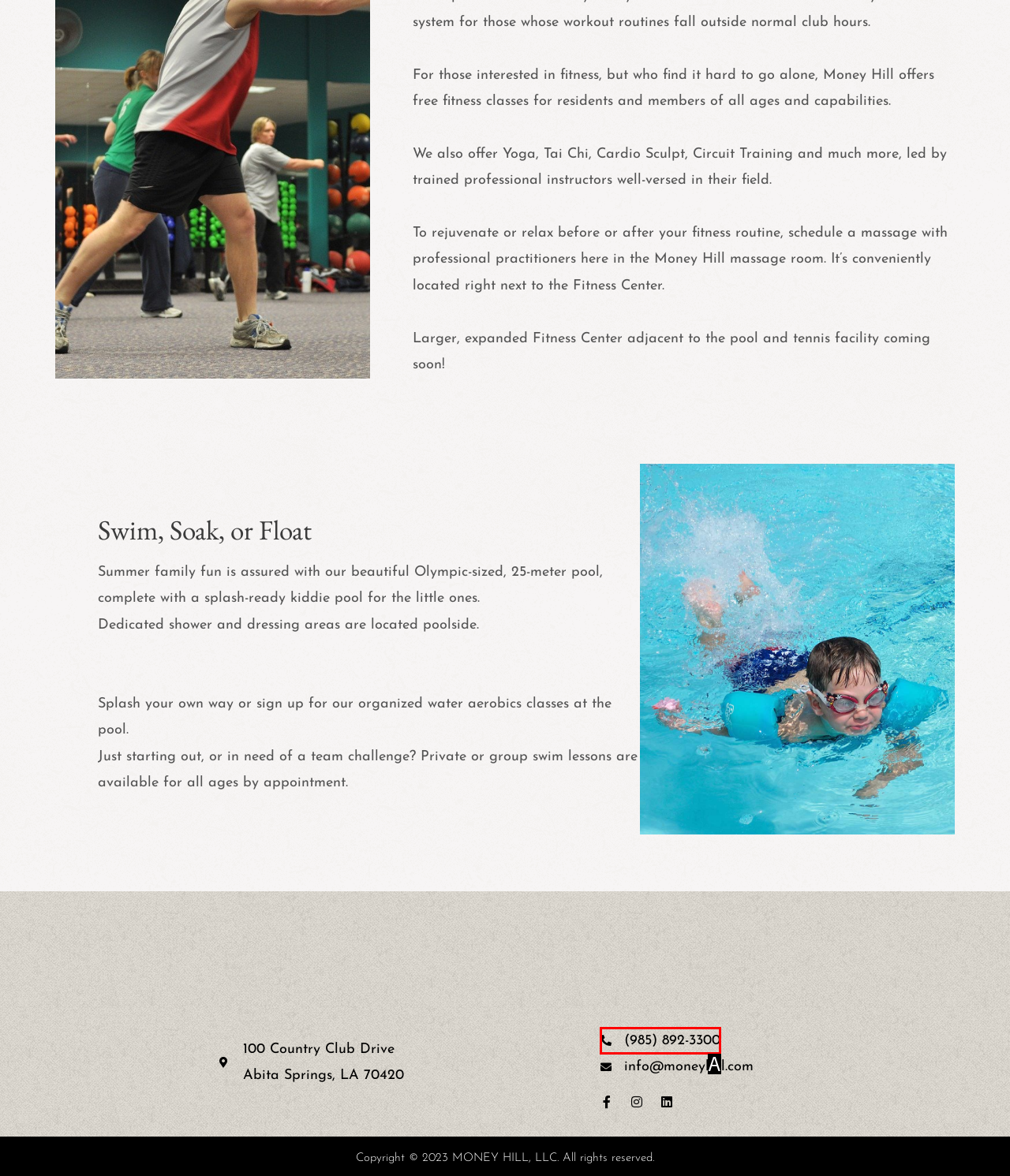Which lettered UI element aligns with this description: (985) 892-3300
Provide your answer using the letter from the available choices.

A